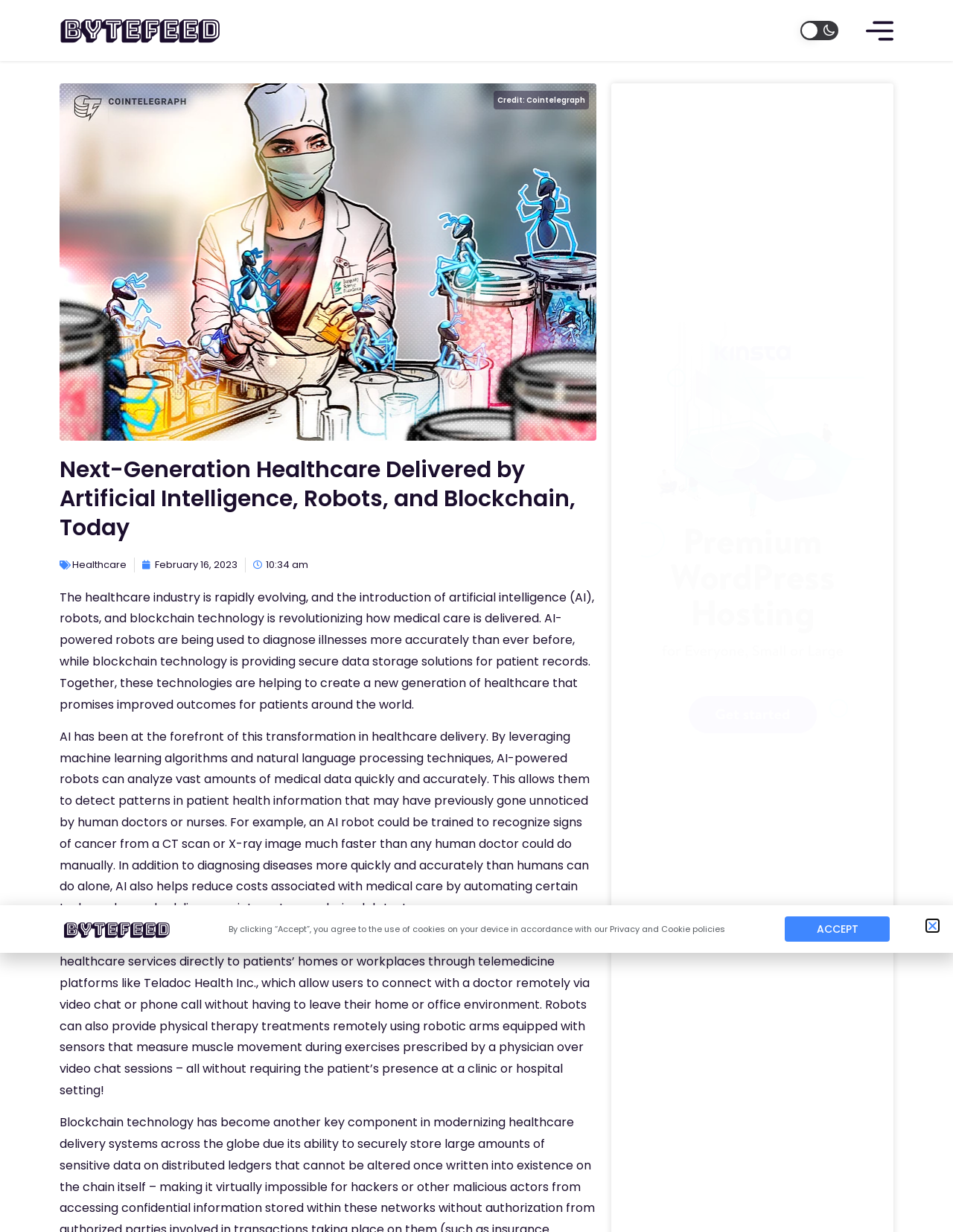Produce an elaborate caption capturing the essence of the webpage.

The webpage appears to be a news article about the impact of artificial intelligence, robots, and blockchain technology on the healthcare industry. At the top left of the page, there is a heading that reads "bytefeed" and a link to the same name. Next to it, there is a light-dark mode toggle button with two small images of a light and dark icon.

On the top right side of the page, there is a link to switch between light and dark modes, and another link with no text. Below these links, there is an image with a credit to Cointelegraph.

The main content of the page is divided into three sections. The first section has a heading that reads "Next-Generation Healthcare Delivered by Artificial Intelligence, Robots, and Blockchain, Today" and a brief summary of the article. Below this heading, there are links to "Healthcare" and a date "February 16, 2023", along with a timestamp "10:34 am".

The second section is a long paragraph that discusses how AI-powered robots are being used to diagnose illnesses more accurately and how blockchain technology is providing secure data storage solutions for patient records.

The third section is another long paragraph that explains how AI is helping to reduce costs associated with medical care by automating certain tasks, and how robots are being used to deliver next-generation healthcare services directly to patients' homes or workplaces through telemedicine platforms.

At the bottom of the page, there is an iframe with an advertisement, and a link to another webpage. On the bottom right side of the page, there is a button to close a popup window, a heading that reads "bytefeed", and a message about the use of cookies on the device. There is also an "Accept" button to agree to the use of cookies.